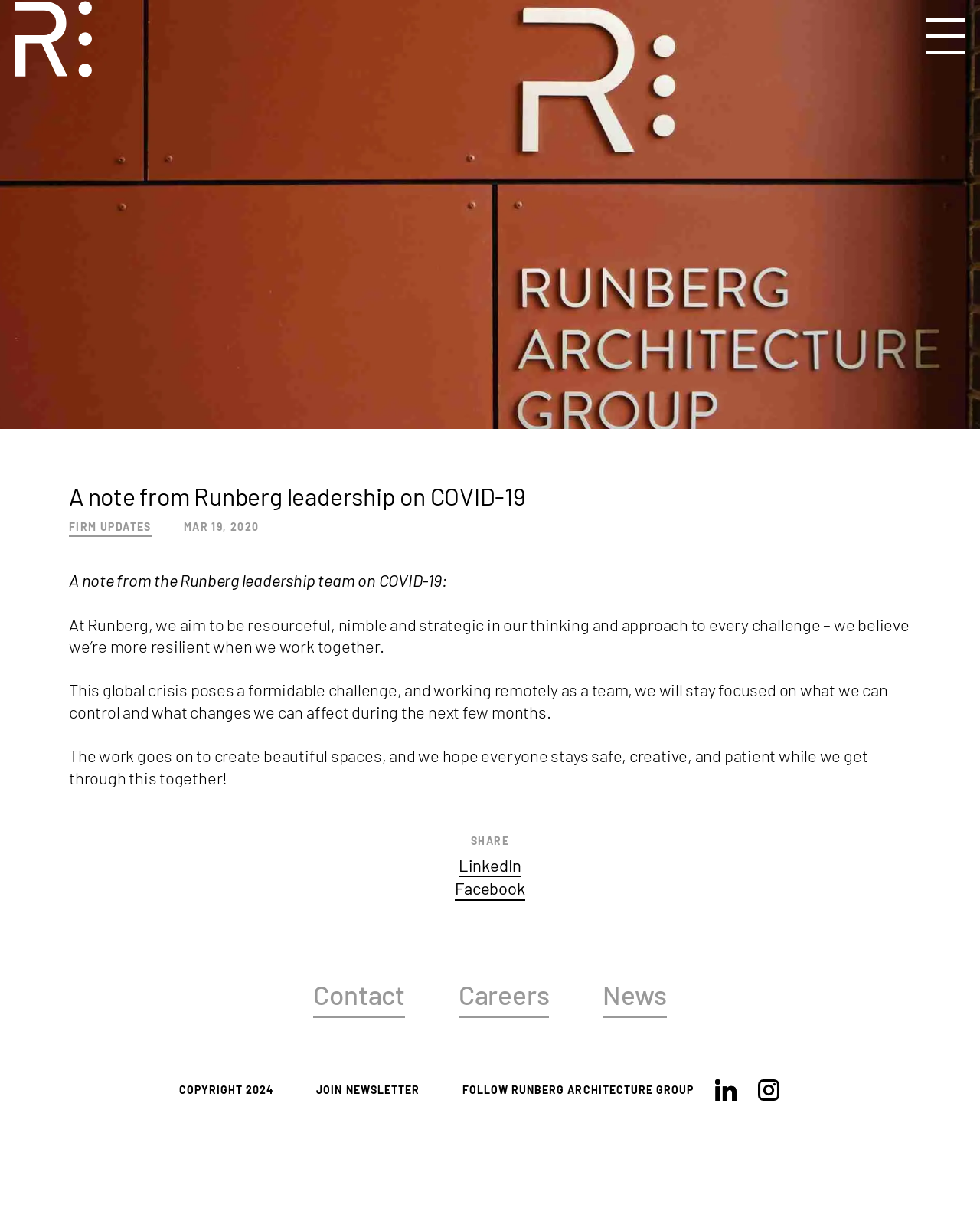Could you provide the bounding box coordinates for the portion of the screen to click to complete this instruction: "Click on the FIRM UPDATES link"?

[0.07, 0.431, 0.155, 0.445]